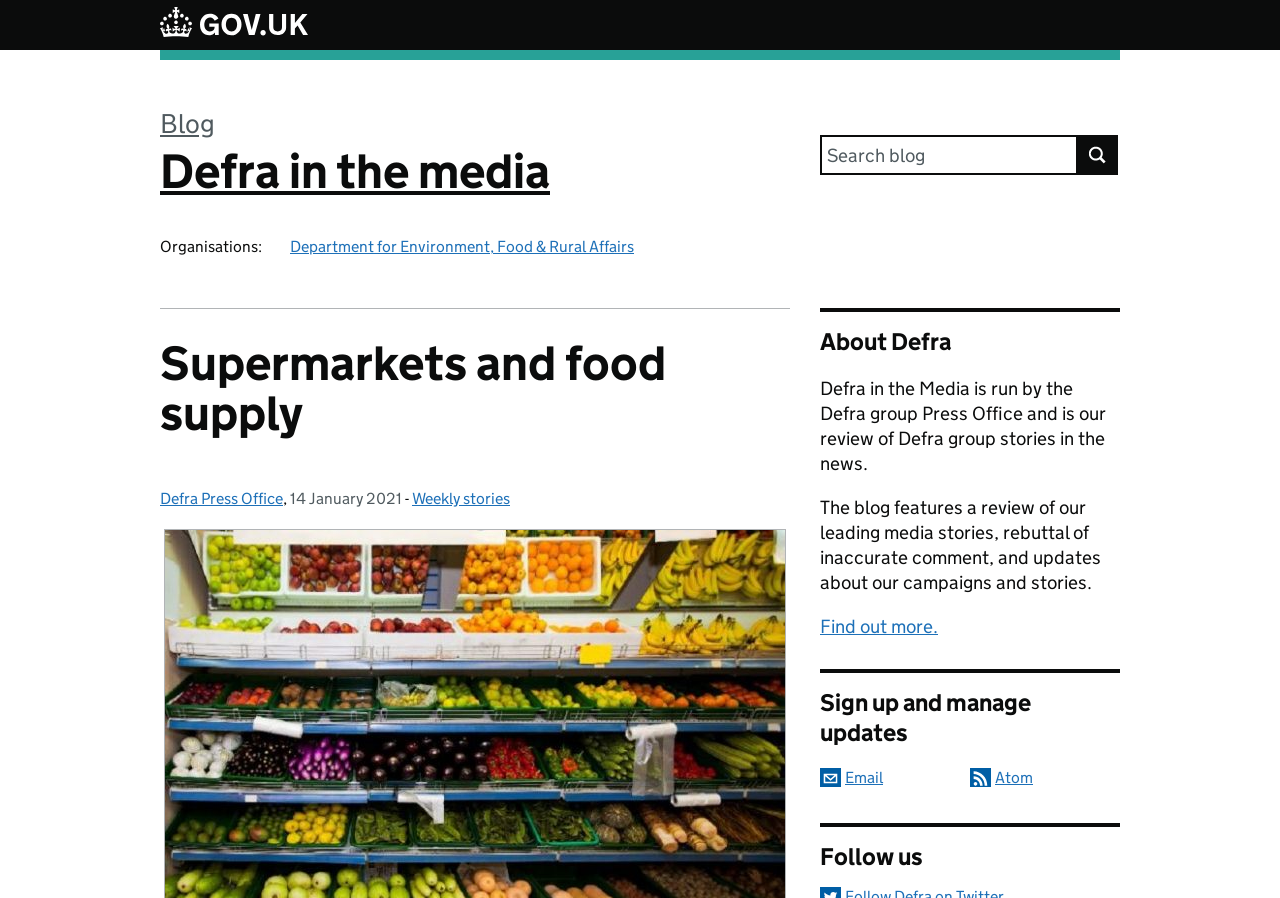Locate and generate the text content of the webpage's heading.

Blog
Defra in the media